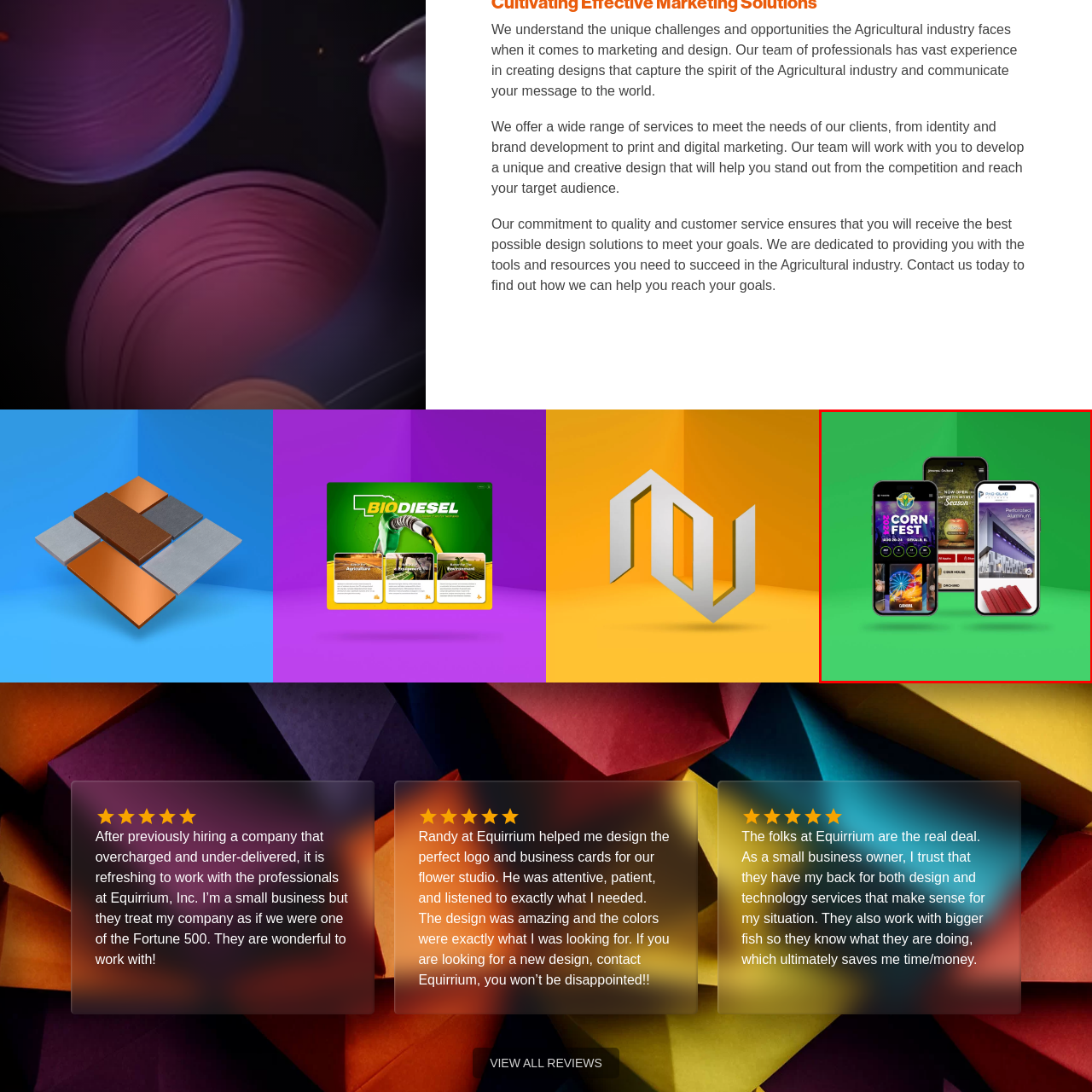Examine the section enclosed by the red box and give a brief answer to the question: How many mobile phone screens are displayed in the image?

three